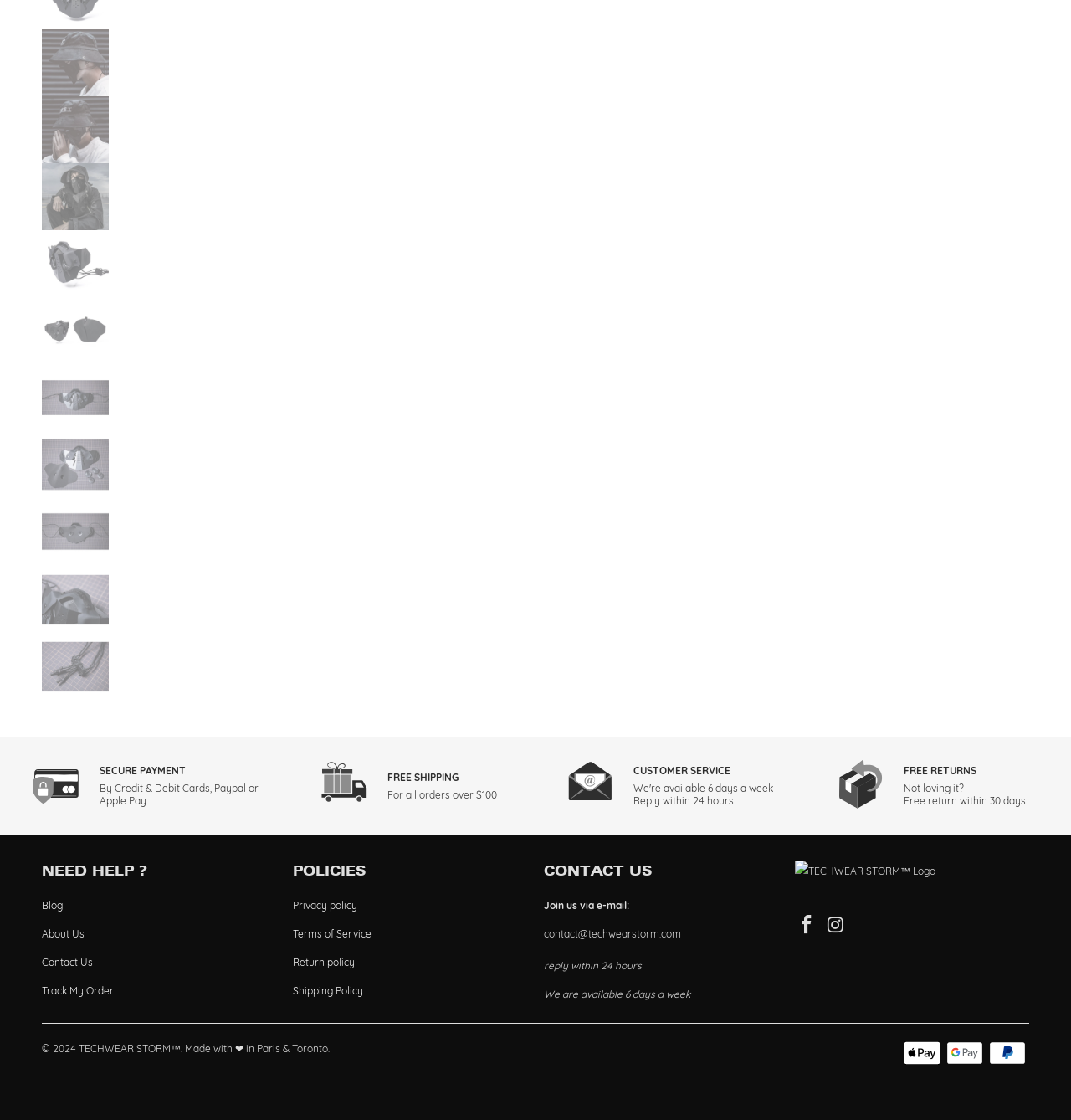Given the element description: "Terms of Service", predict the bounding box coordinates of this UI element. The coordinates must be four float numbers between 0 and 1, given as [left, top, right, bottom].

[0.273, 0.828, 0.347, 0.839]